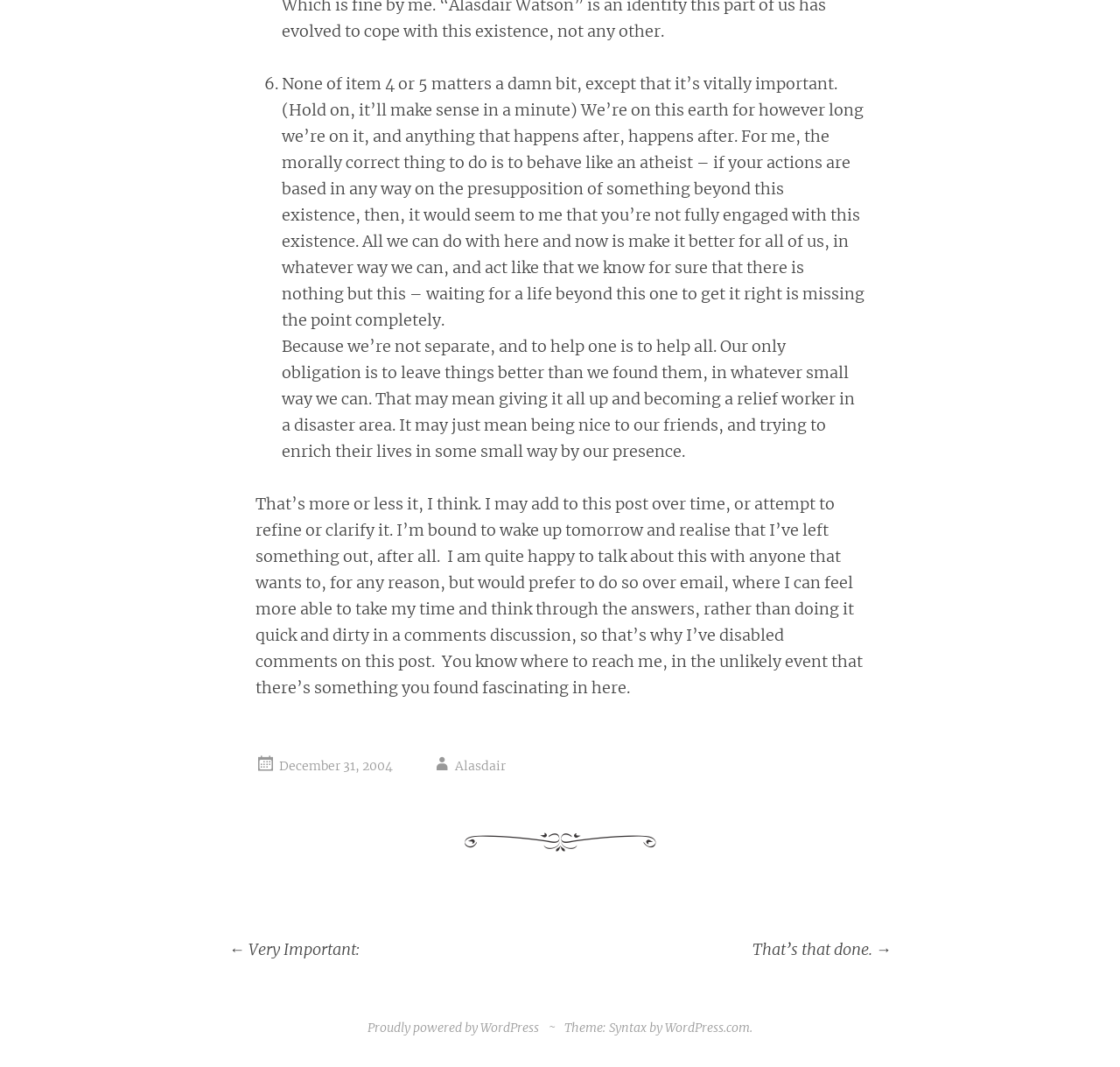What is the date of the post?
Answer the question in a detailed and comprehensive manner.

The date of the post can be found in the footer section, where it is linked as 'December 31, 2004'.